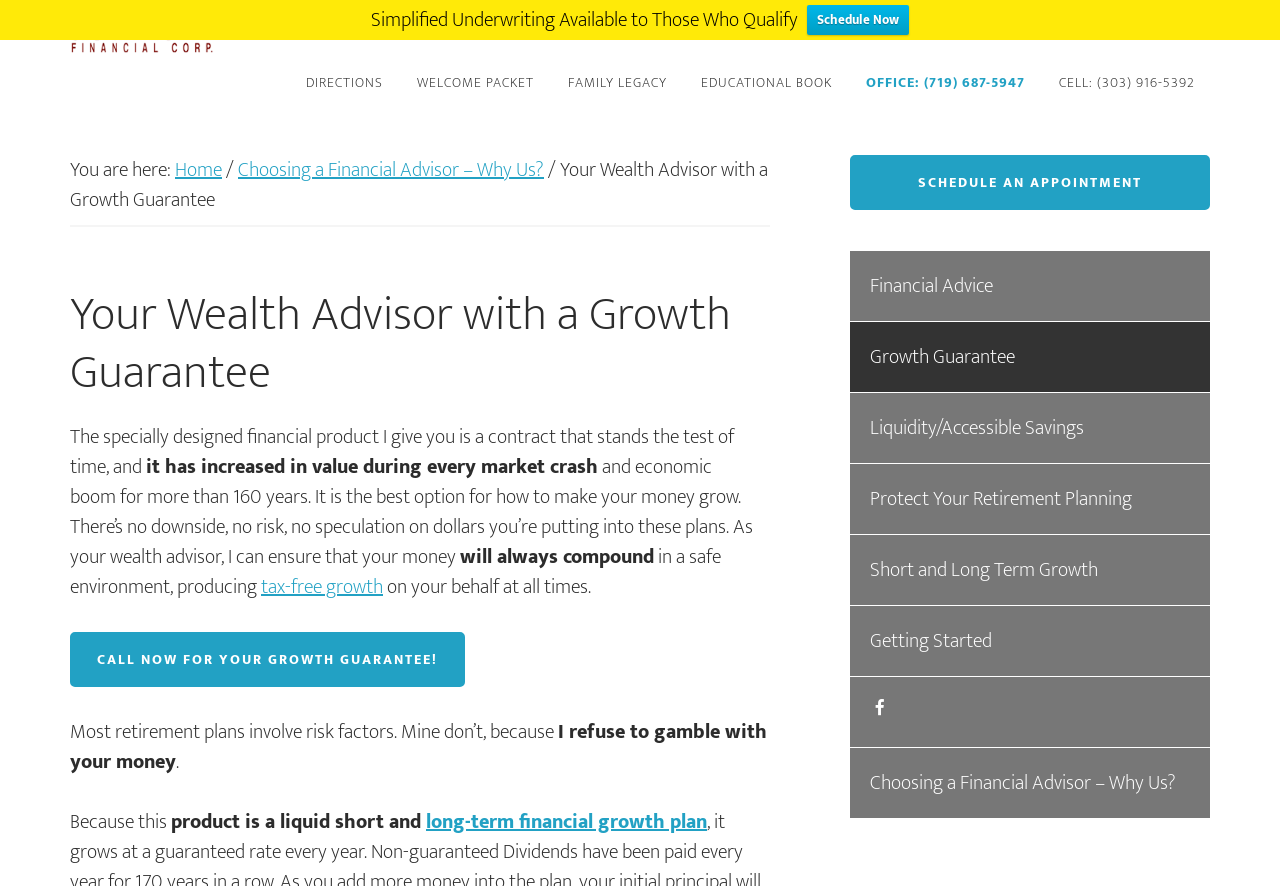Please give a succinct answer to the question in one word or phrase:
What is the type of financial product offered by the wealth advisor?

contract